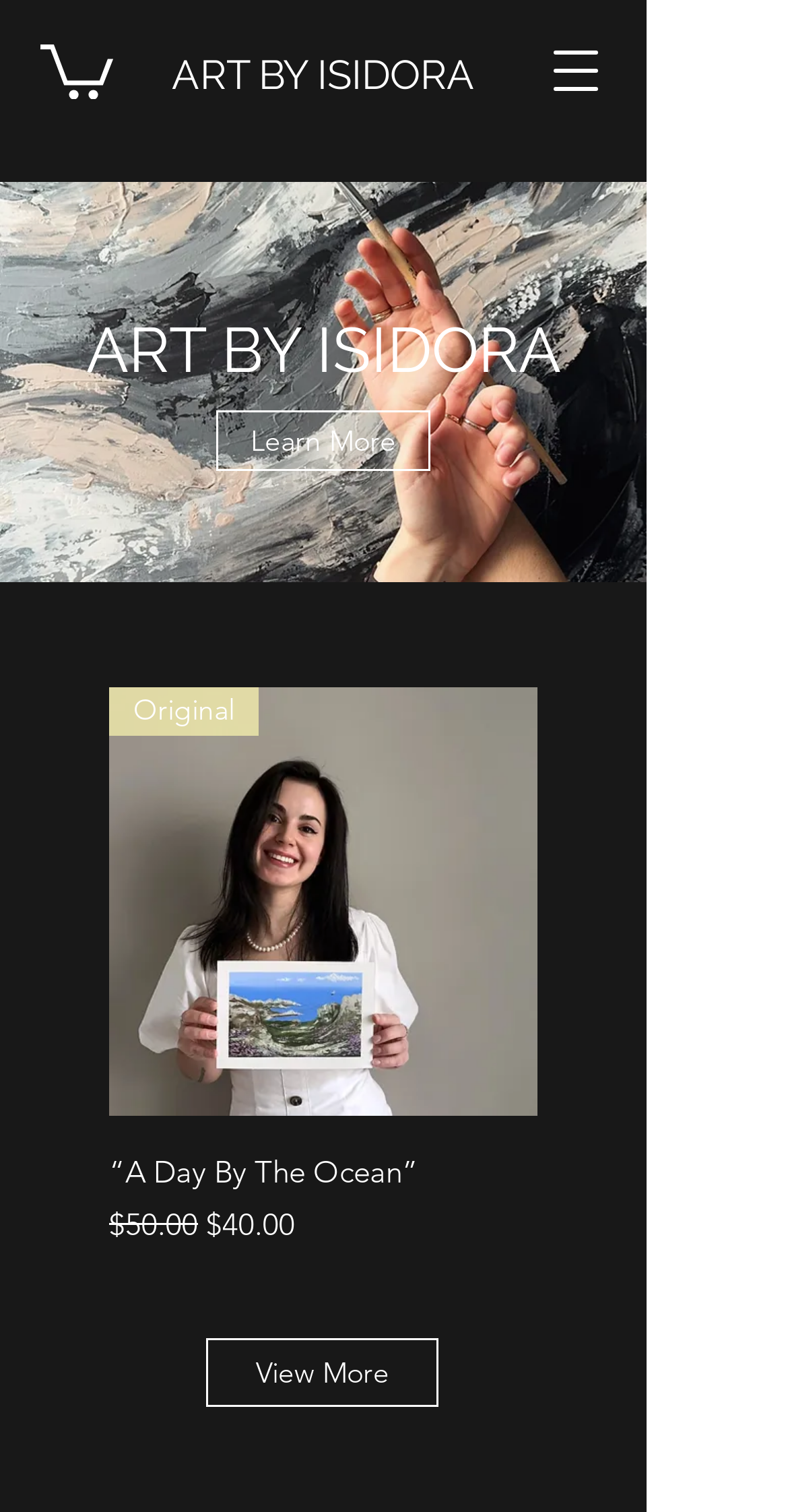Find and provide the bounding box coordinates for the UI element described with: "Original".

[0.138, 0.455, 0.682, 0.738]